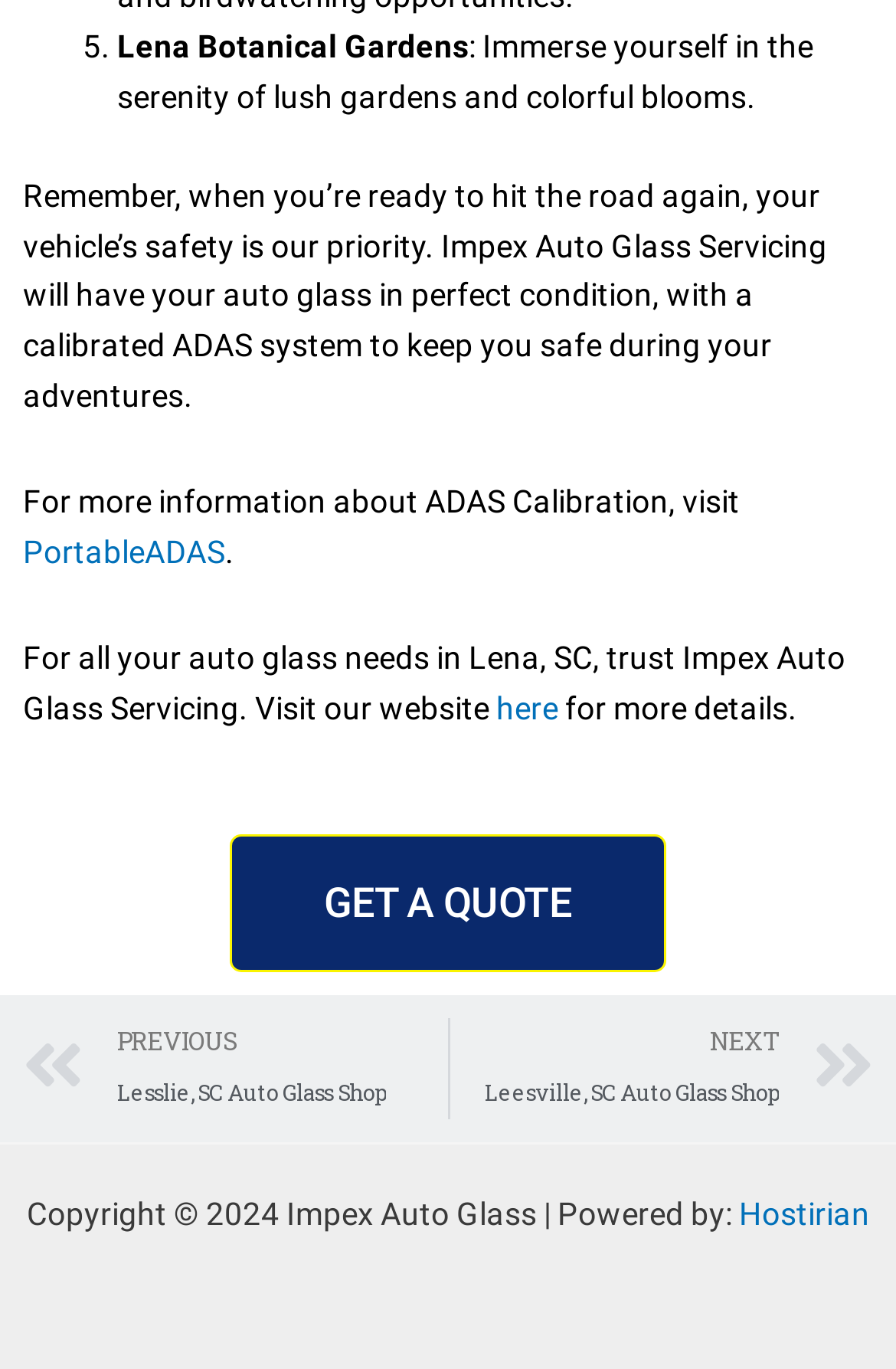What is the name of the botanical gardens?
Look at the image and answer the question using a single word or phrase.

Lena Botanical Gardens